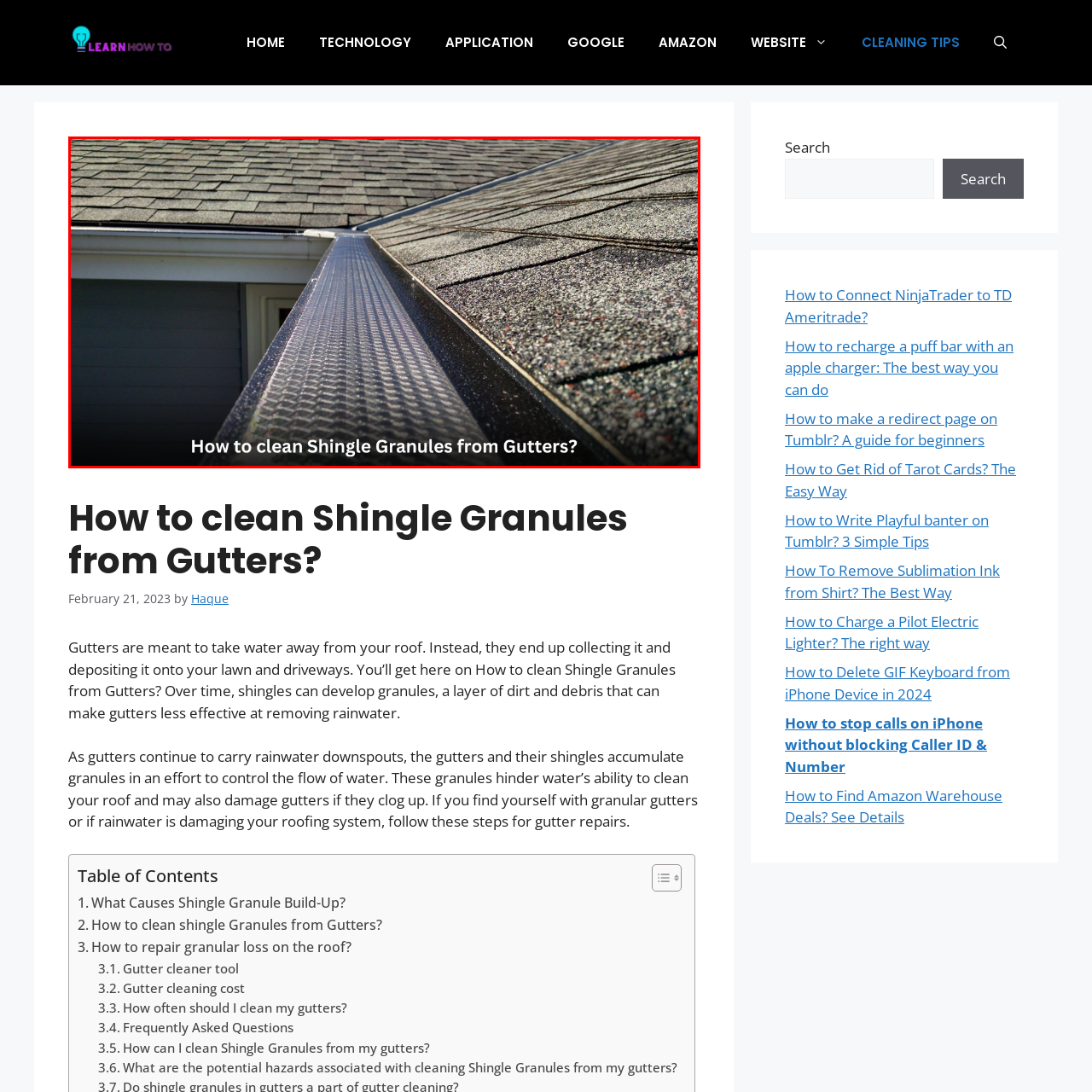Examine the image highlighted by the red boundary, What is the importance of maintaining clean gutters? Provide your answer in a single word or phrase.

Effective water drainage